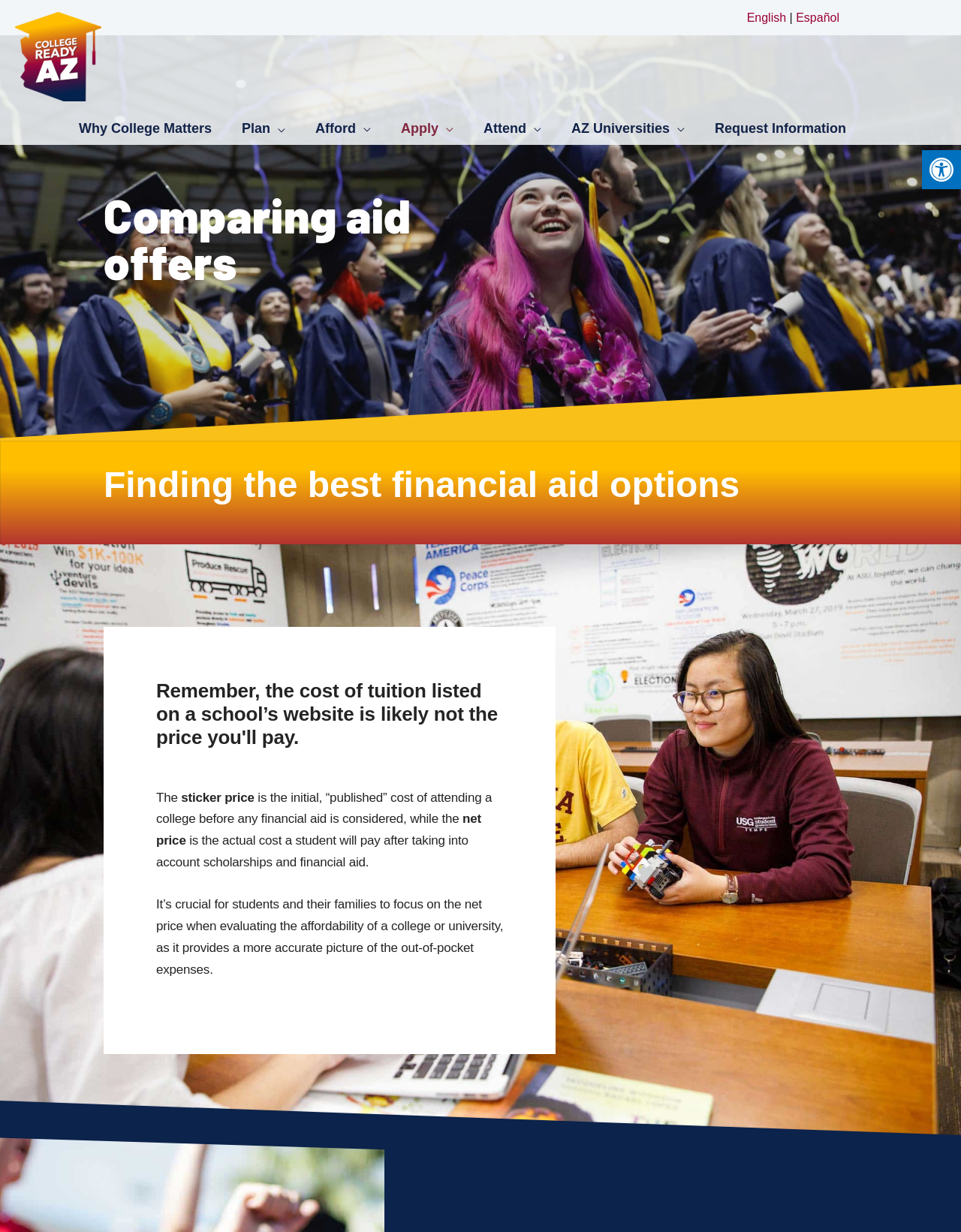Could you please study the image and provide a detailed answer to the question:
What is the name of the website?

I determined the answer by looking at the link element with the text 'College Ready AZ' at the top of the webpage, which is likely the website's logo or title.